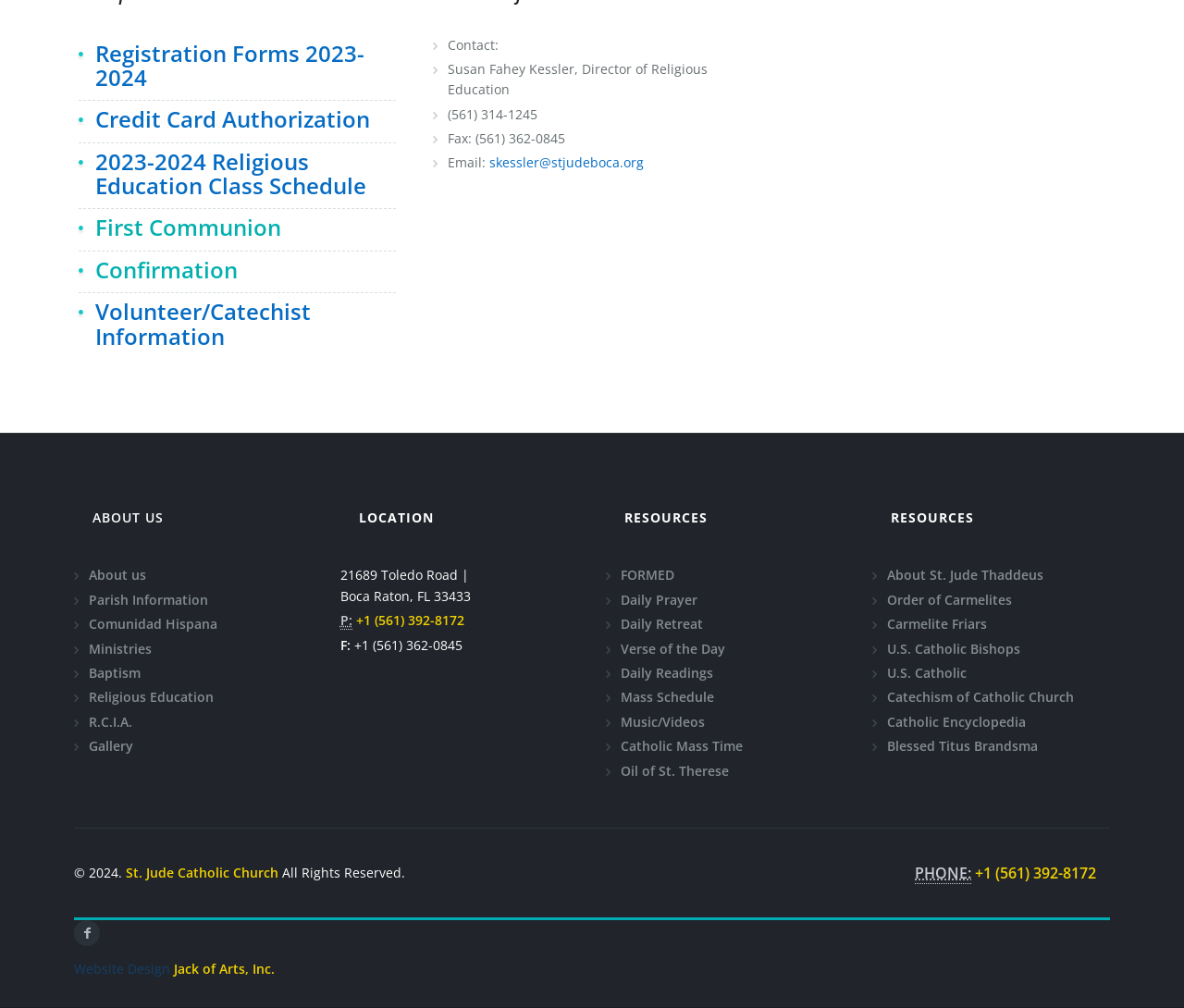Show me the bounding box coordinates of the clickable region to achieve the task as per the instruction: "Learn about St. Jude Thaddeus".

[0.749, 0.562, 0.881, 0.579]